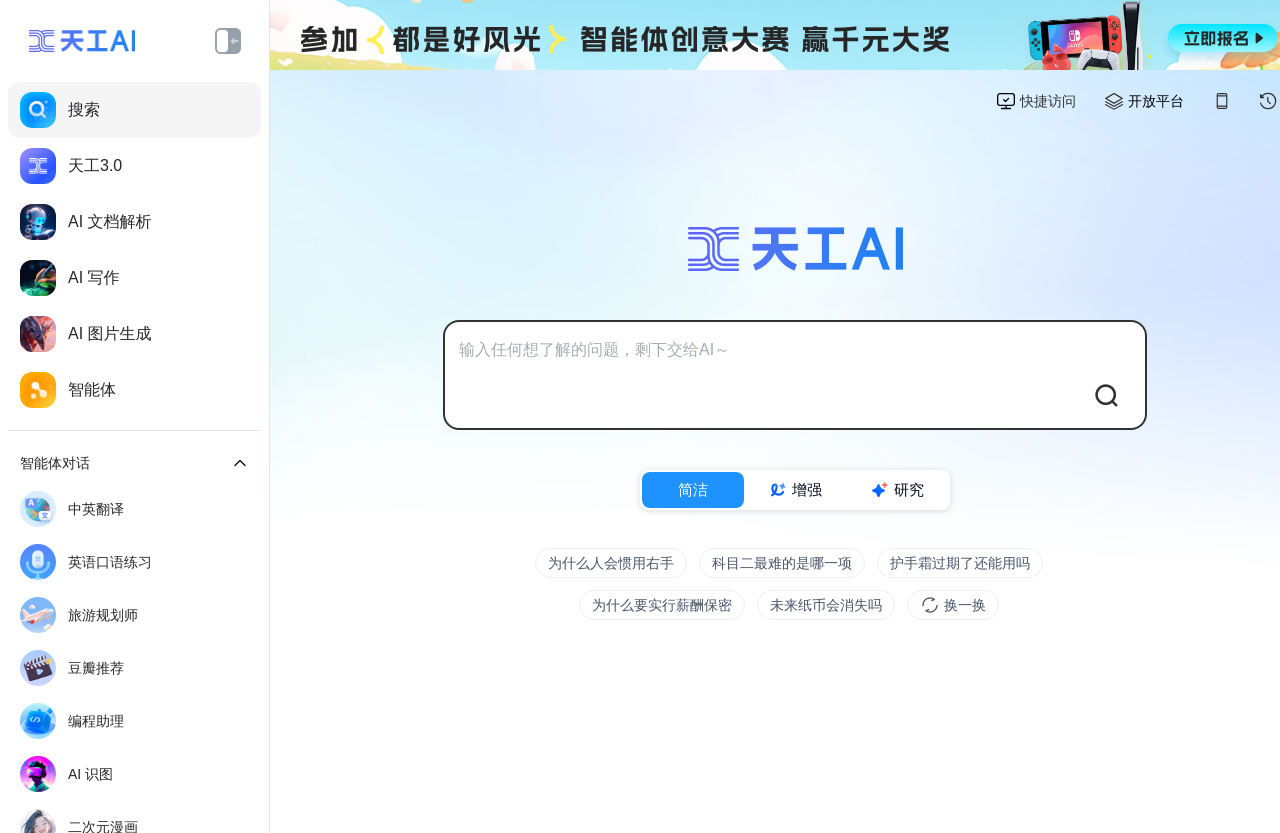Given the element description, predict the bounding box coordinates in the format (top-left x, top-left y, bottom-right x, bottom-right y), using floating point numbers between 0 and 1: AI 写作

[0.006, 0.3, 0.204, 0.367]